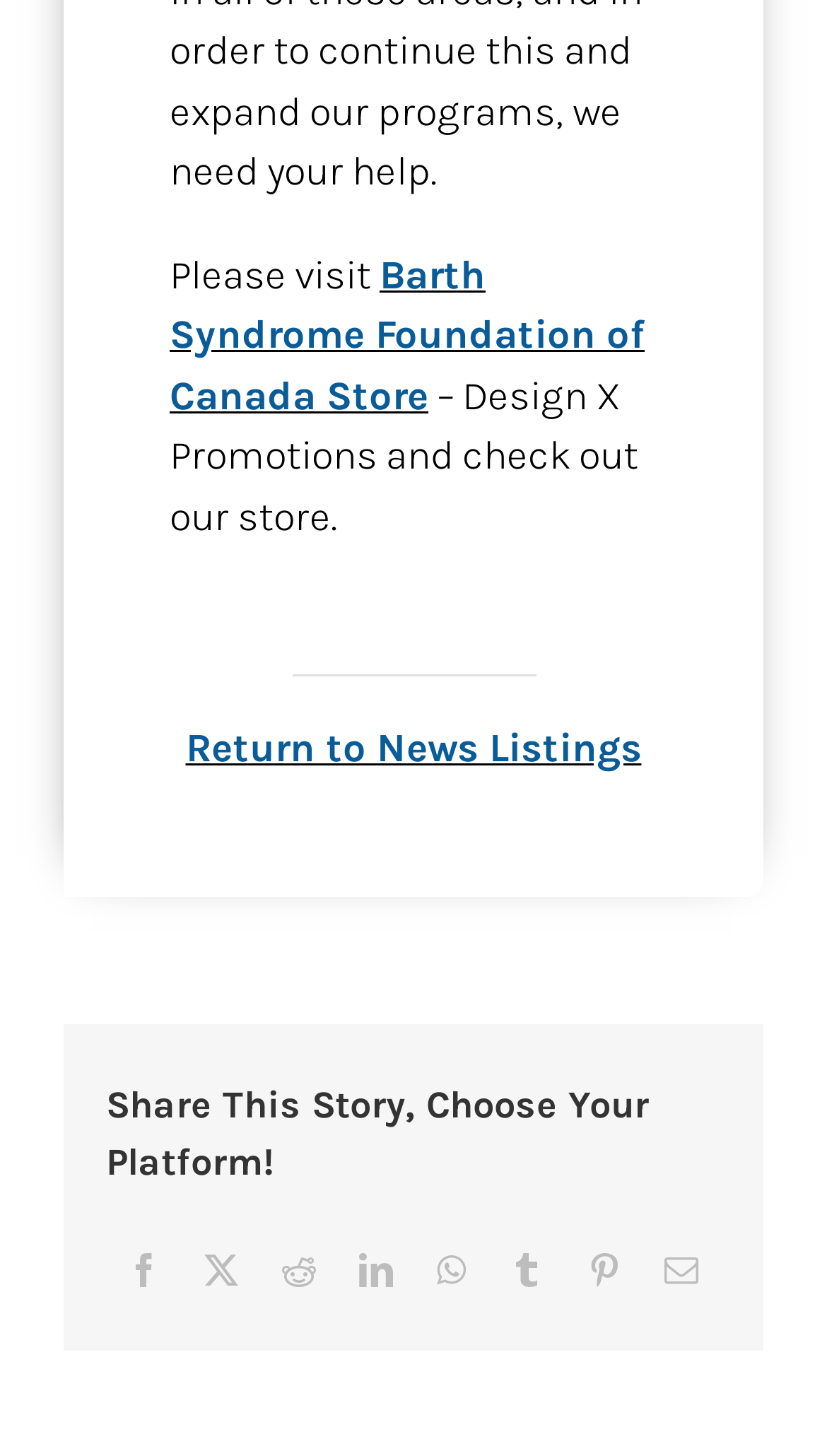Can you specify the bounding box coordinates of the area that needs to be clicked to fulfill the following instruction: "Explore the Powder Springs City Hall article"?

None